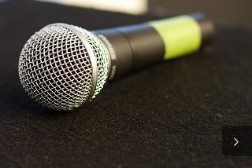Based on the image, please respond to the question with as much detail as possible:
What is the topic of the associated podcast episode?

The image is associated with the 'CCPH Podcast Episode 1: Interviewing Tips to Nab That Job', indicating that the topic of the podcast episode is focused on providing practical advice for job interviews, emphasizing the importance of effective communication.